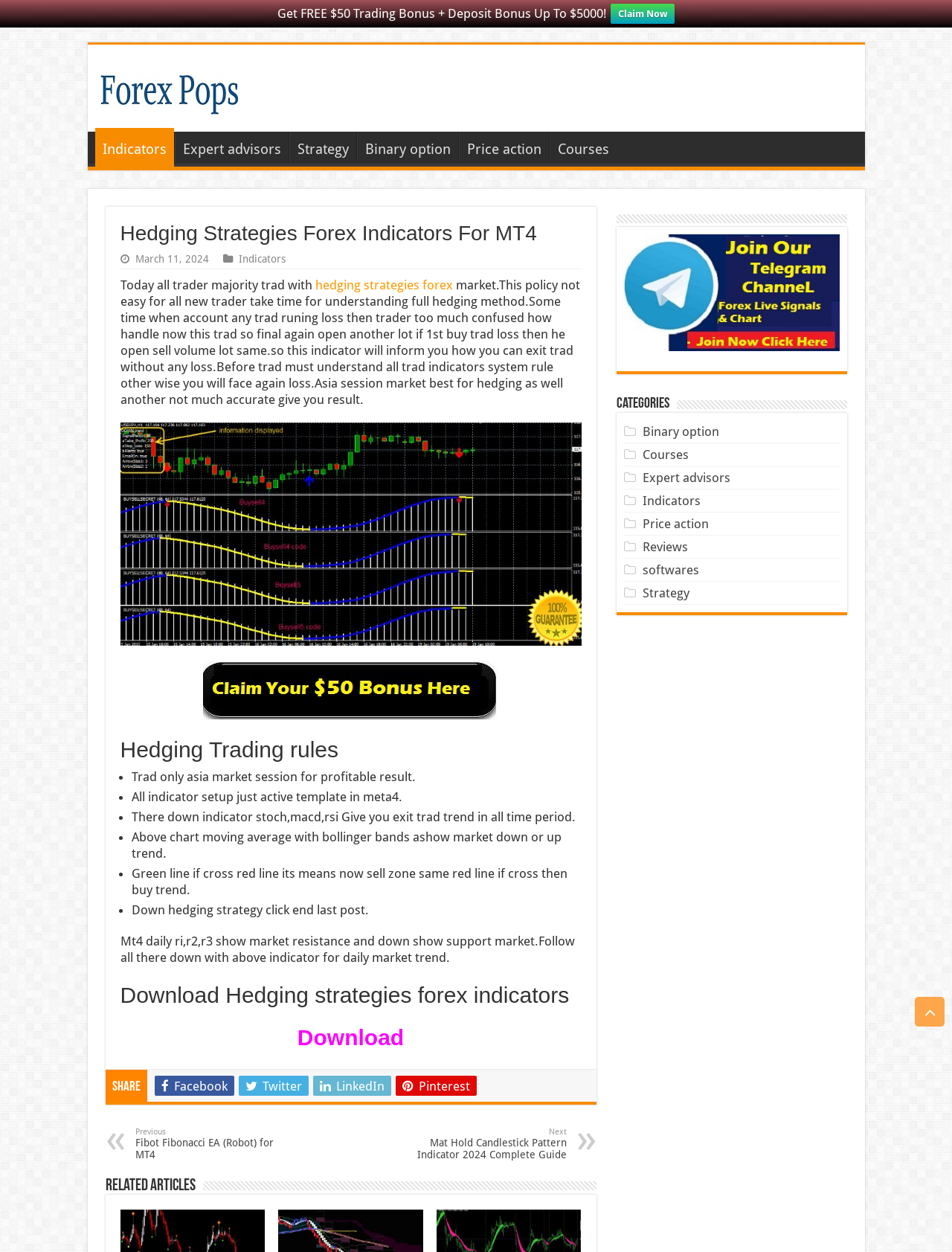What is the trading bonus offered?
Please give a well-detailed answer to the question.

The question is asking about the trading bonus offered on the webpage. By looking at the StaticText element with the text 'Get FREE $50 Trading Bonus + Deposit Bonus Up To $5000!' at coordinates [0.291, 0.005, 0.637, 0.017], we can see that the trading bonus offered is FREE $50.